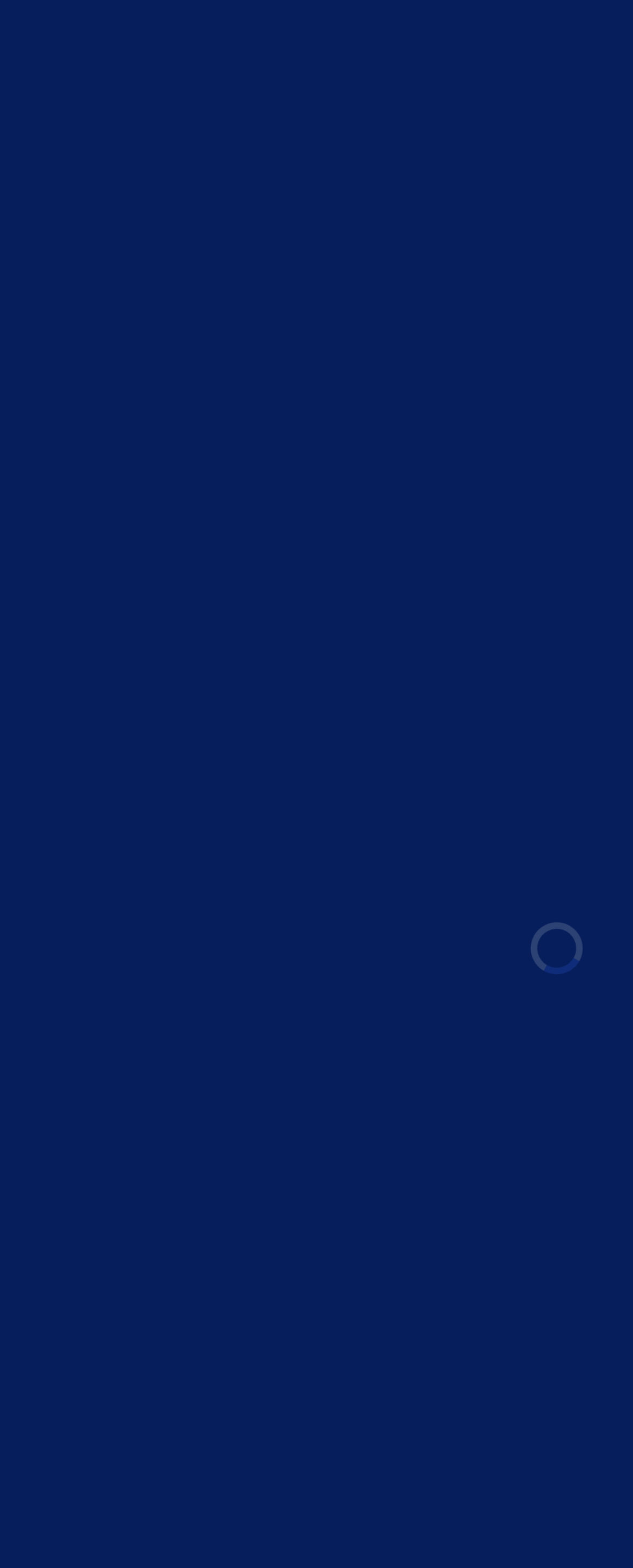Please give a one-word or short phrase response to the following question: 
What is the age of Ramadhan Saifullah when he scored?

20 years 6 months 25 days